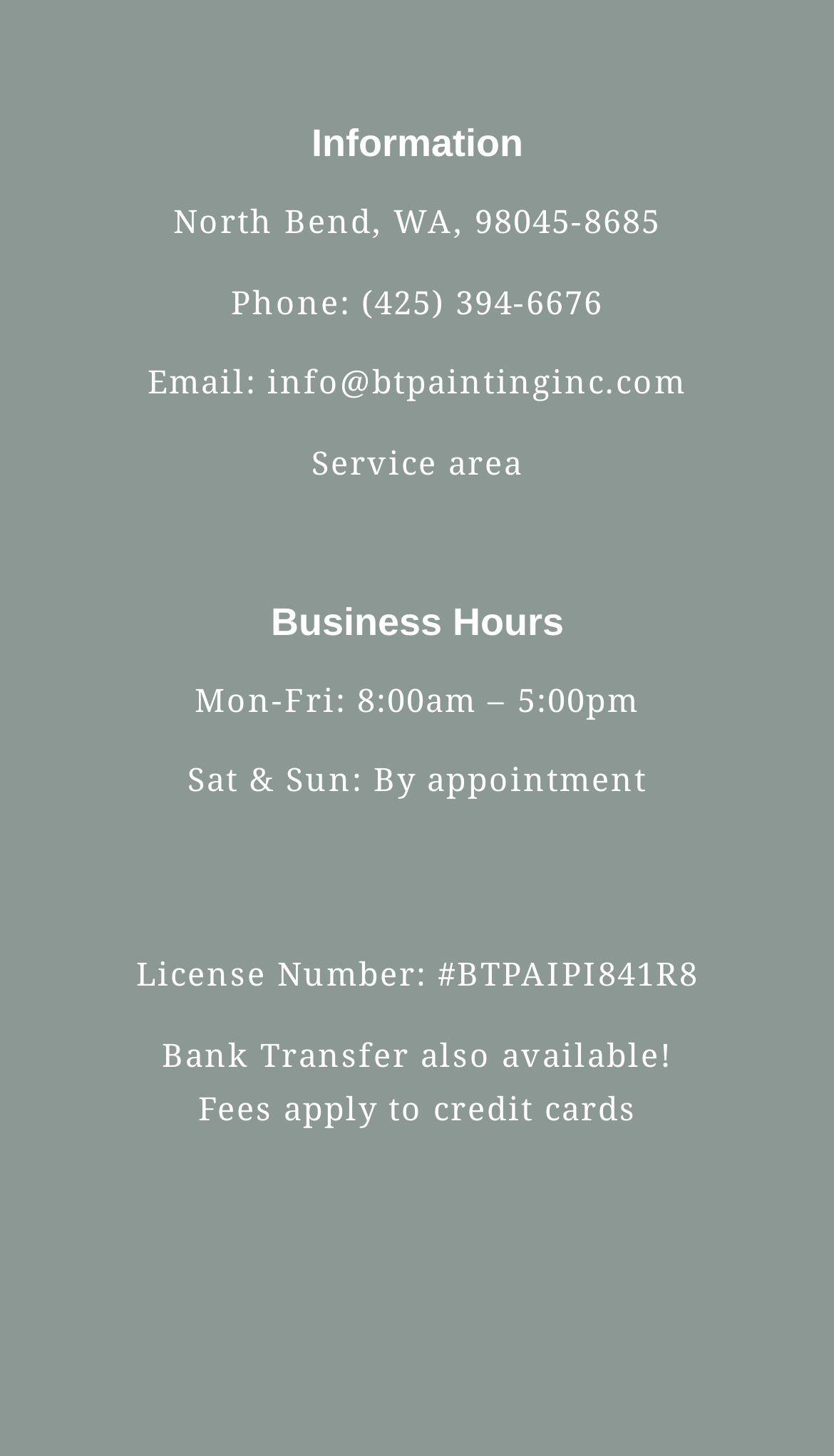What is the license number of the business? Examine the screenshot and reply using just one word or a brief phrase.

#BTPAIPI841R8